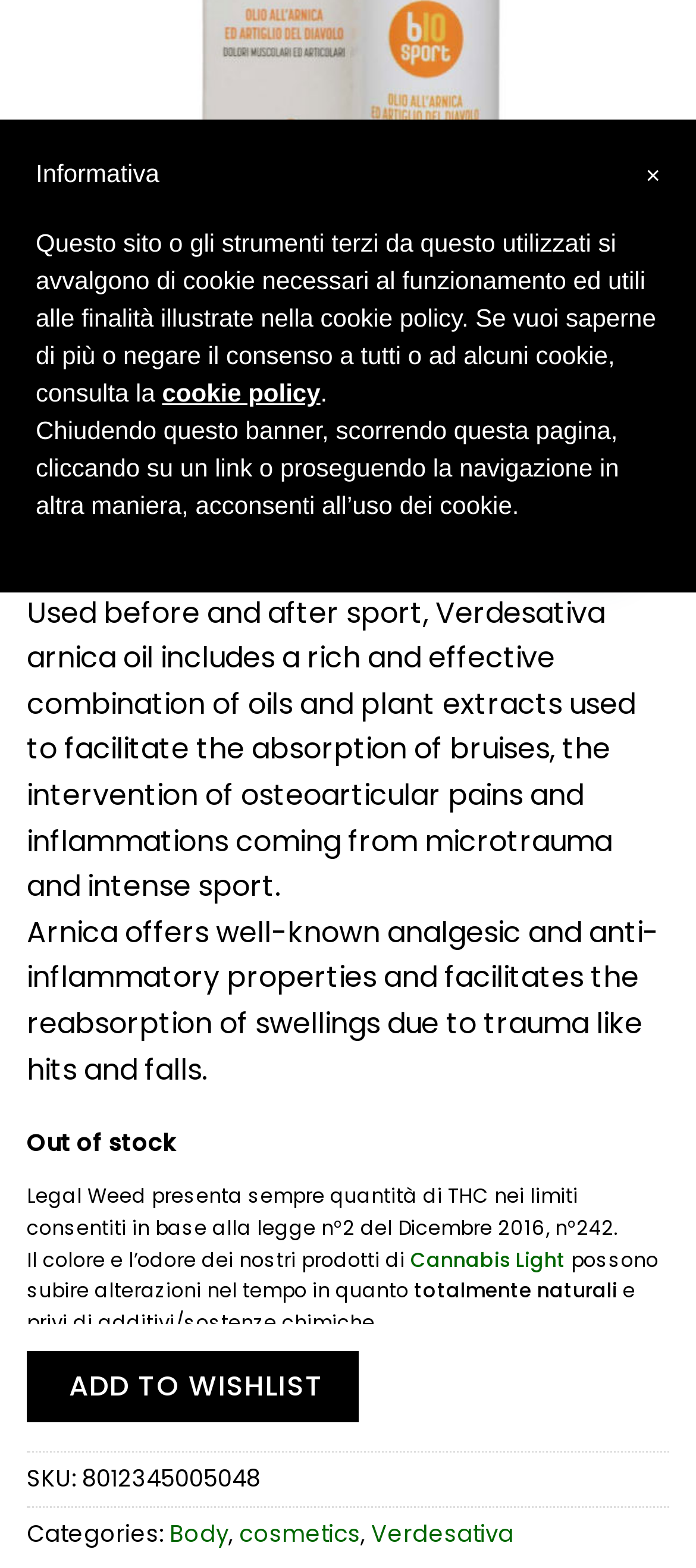Bounding box coordinates are specified in the format (top-left x, top-left y, bottom-right x, bottom-right y). All values are floating point numbers bounded between 0 and 1. Please provide the bounding box coordinate of the region this sentence describes: Cannabis Light

[0.59, 0.794, 0.813, 0.812]